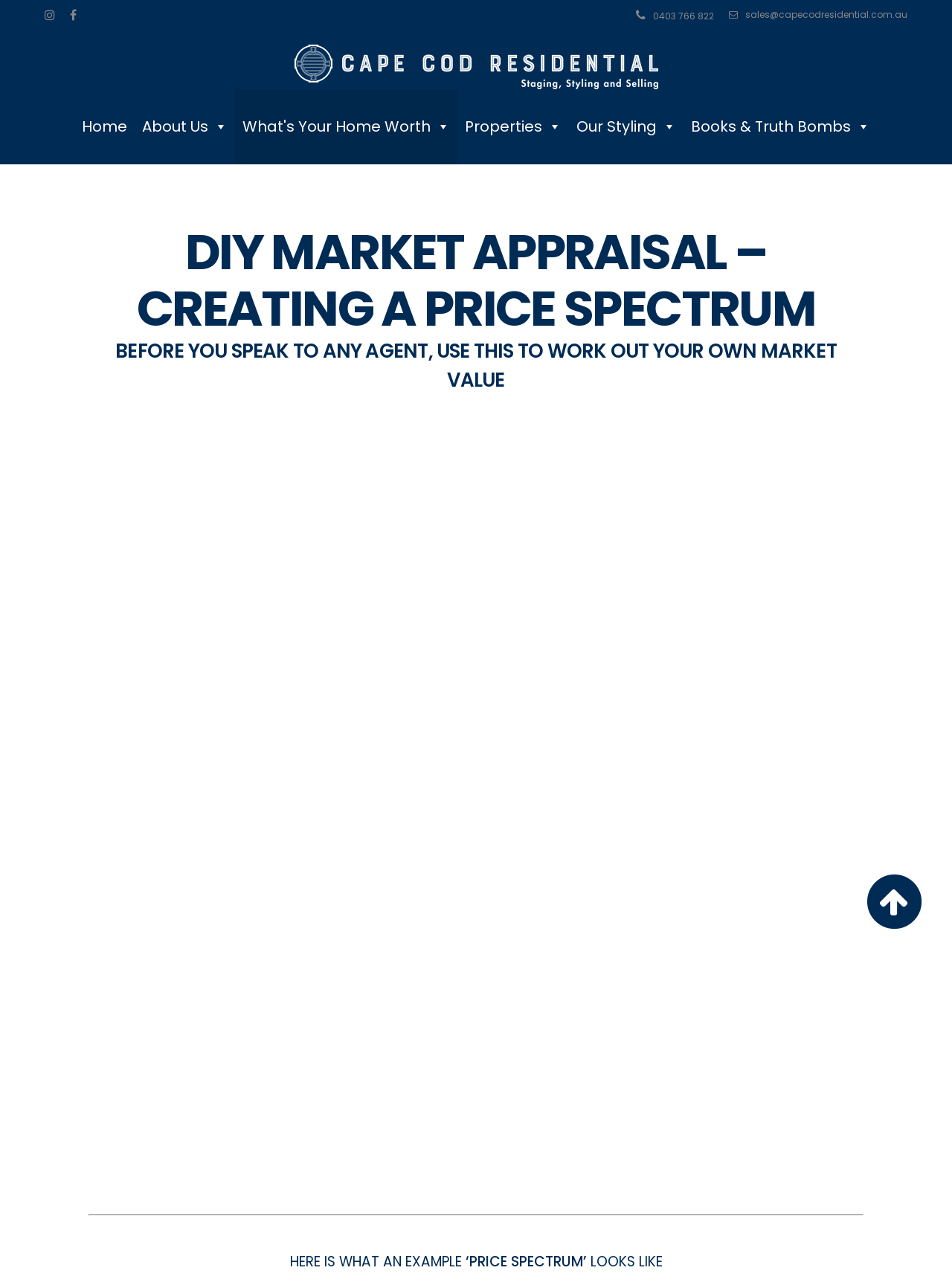Determine the bounding box coordinates of the section I need to click to execute the following instruction: "Contact sales via email". Provide the coordinates as four float numbers between 0 and 1, i.e., [left, top, right, bottom].

[0.766, 0.0, 0.953, 0.023]